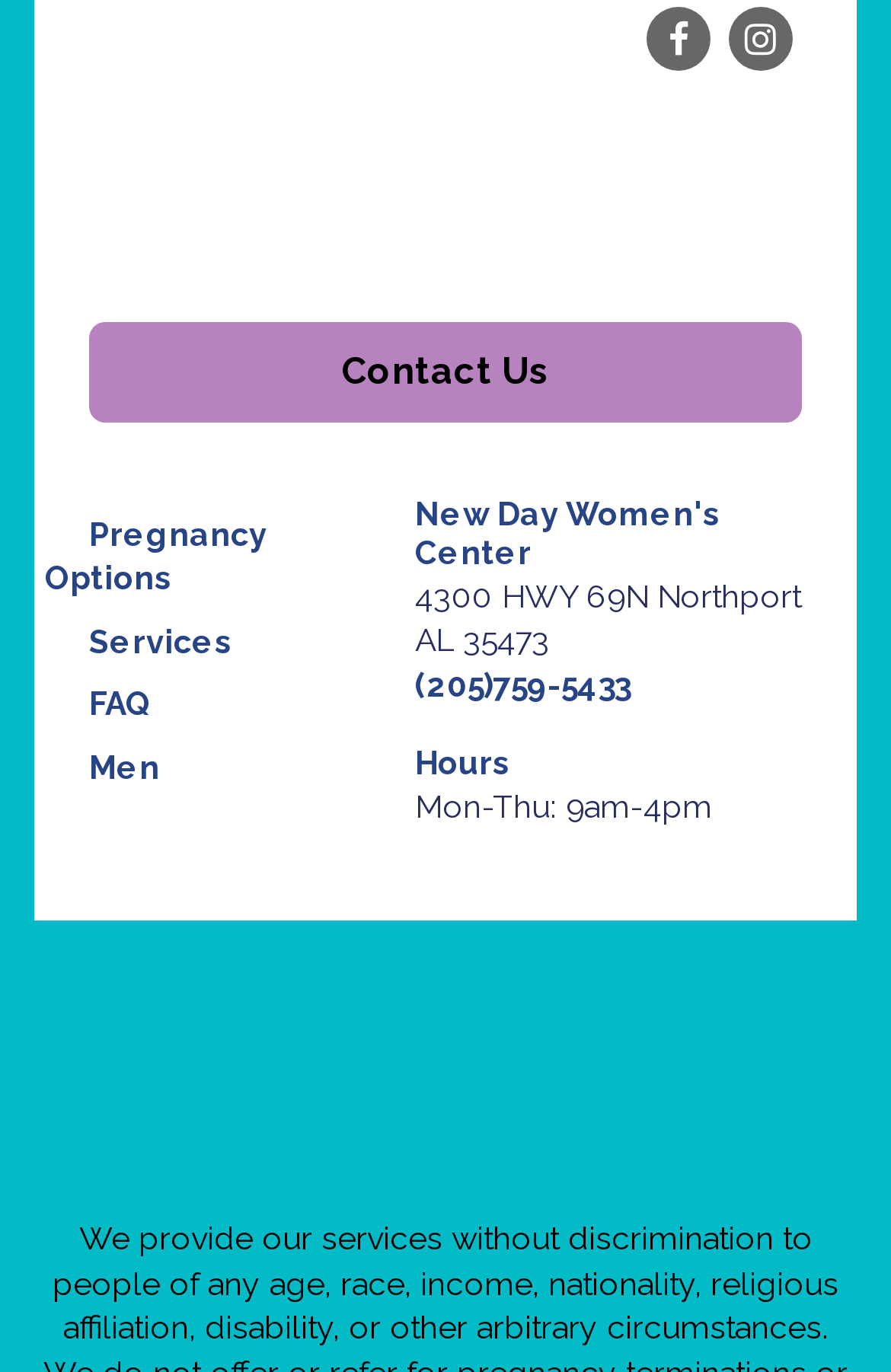Kindly provide the bounding box coordinates of the section you need to click on to fulfill the given instruction: "View map".

[0.038, 0.672, 0.962, 0.838]